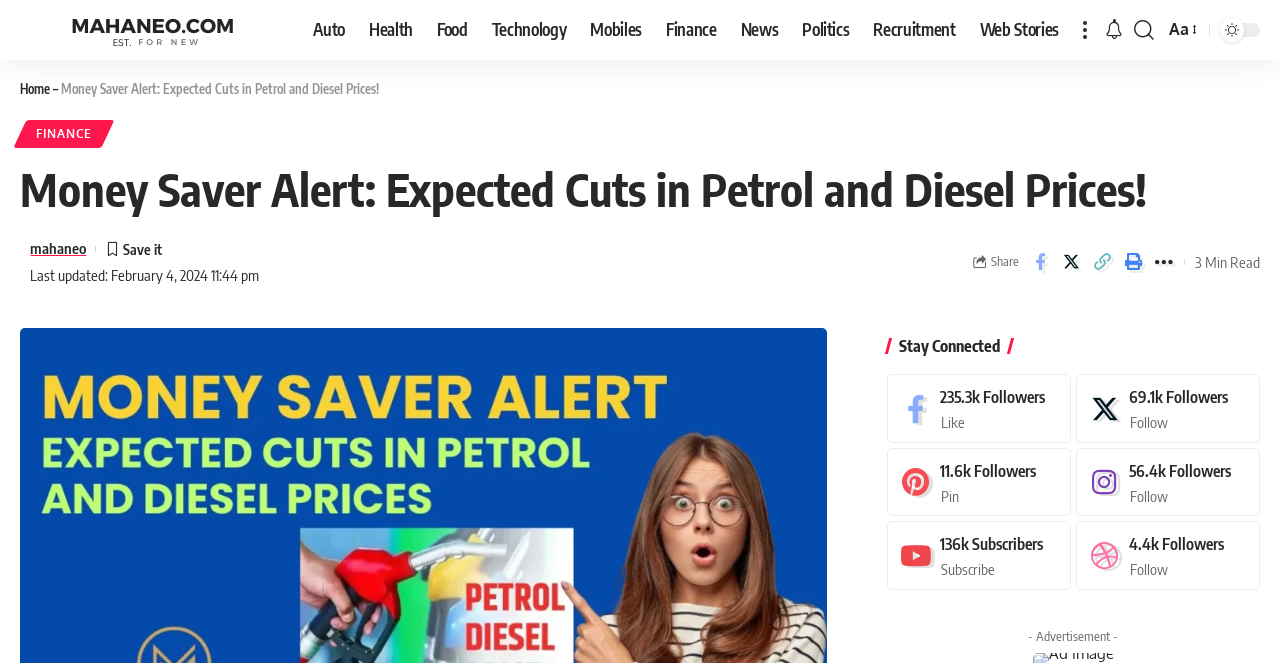Find and indicate the bounding box coordinates of the region you should select to follow the given instruction: "Click on the 'Ad image'".

[0.806, 0.964, 0.871, 0.995]